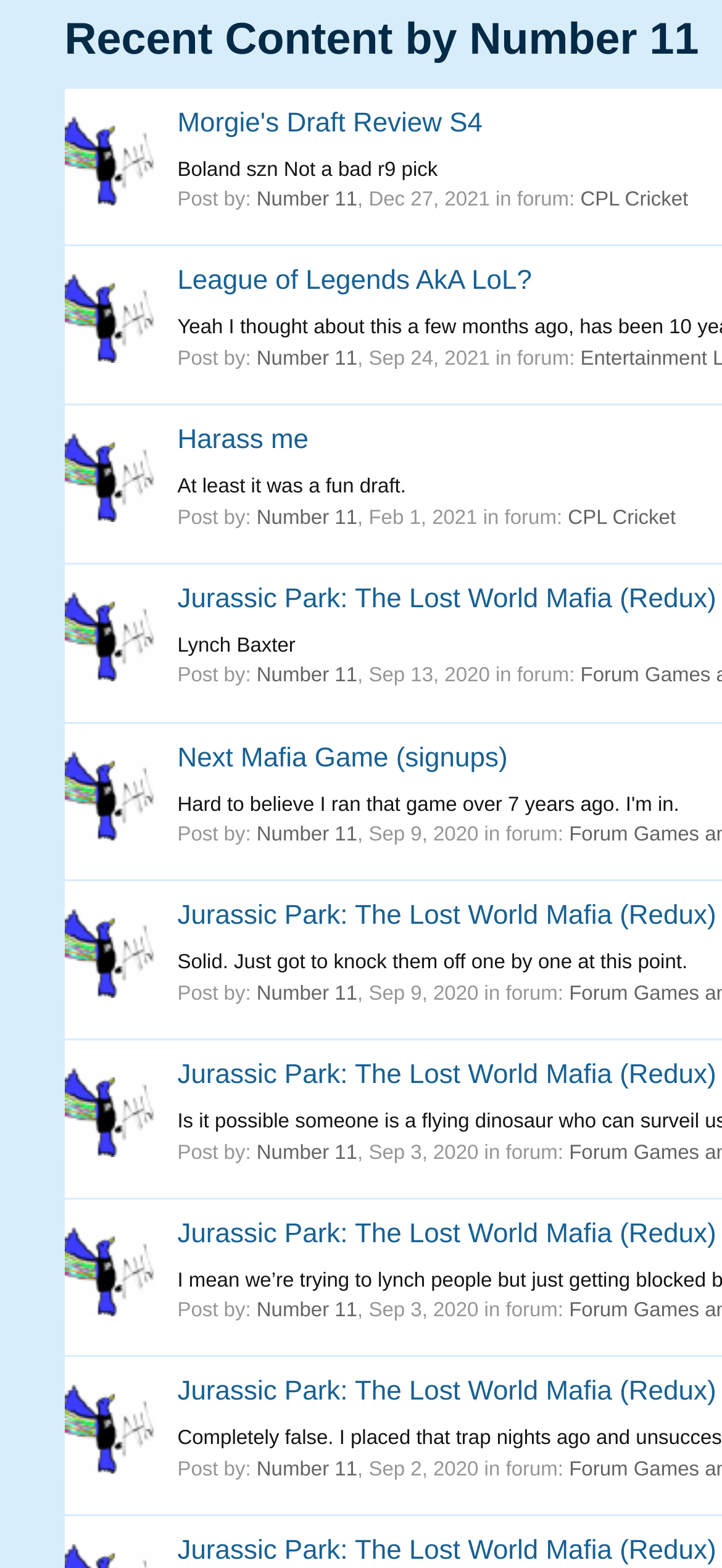Determine the bounding box coordinates for the HTML element described here: "alt="Number 11"".

[0.089, 0.163, 0.212, 0.232]